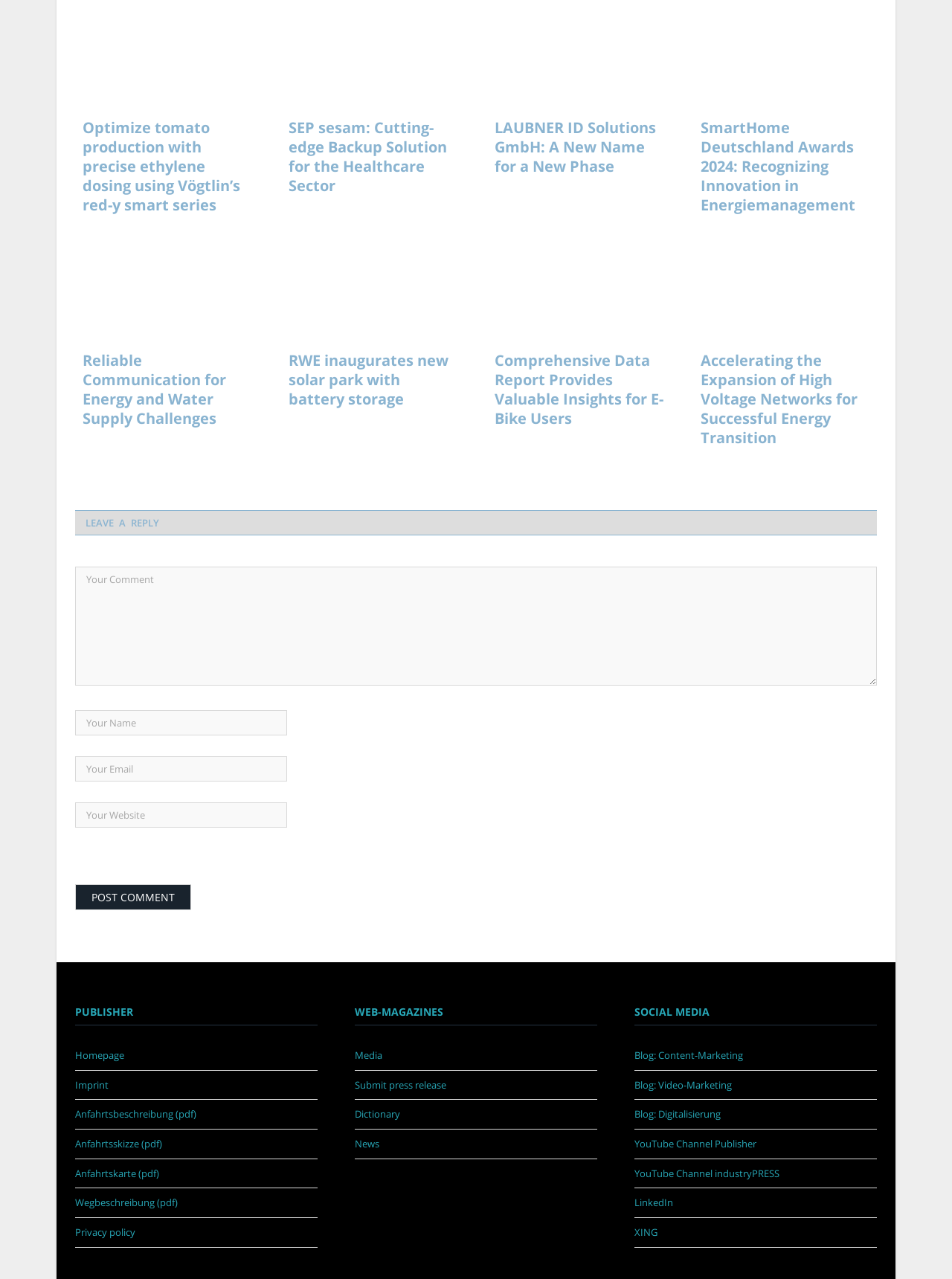Please identify the bounding box coordinates of the element's region that should be clicked to execute the following instruction: "Leave a reply". The bounding box coordinates must be four float numbers between 0 and 1, i.e., [left, top, right, bottom].

[0.079, 0.399, 0.921, 0.419]